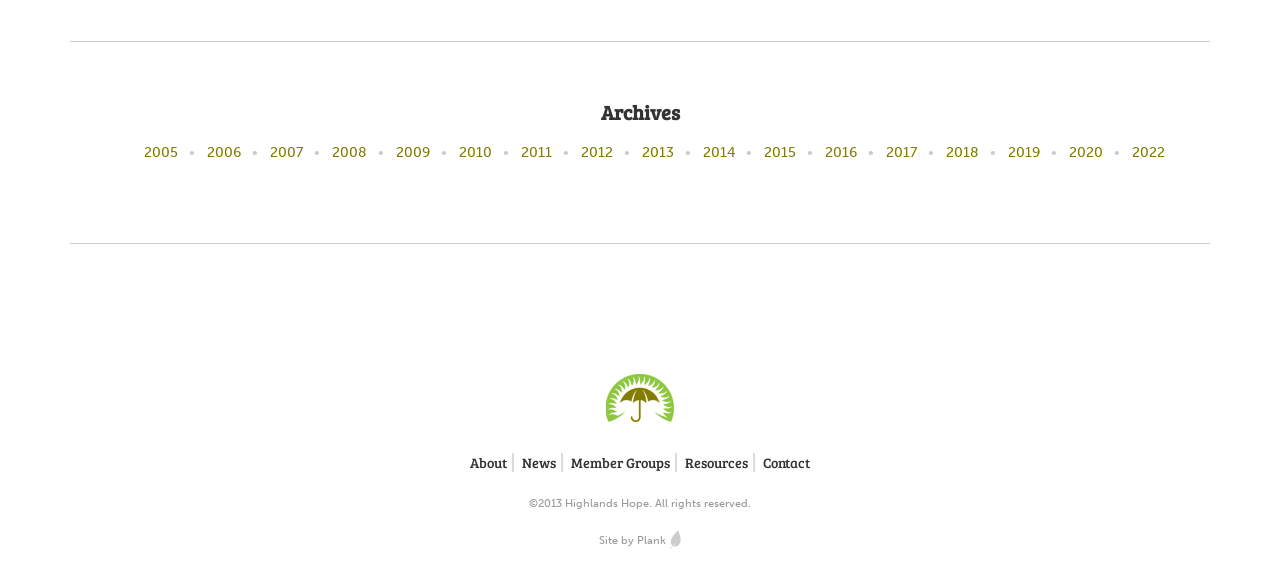Determine the bounding box coordinates of the region that needs to be clicked to achieve the task: "visit the 'Resources' section".

[0.531, 0.794, 0.588, 0.846]